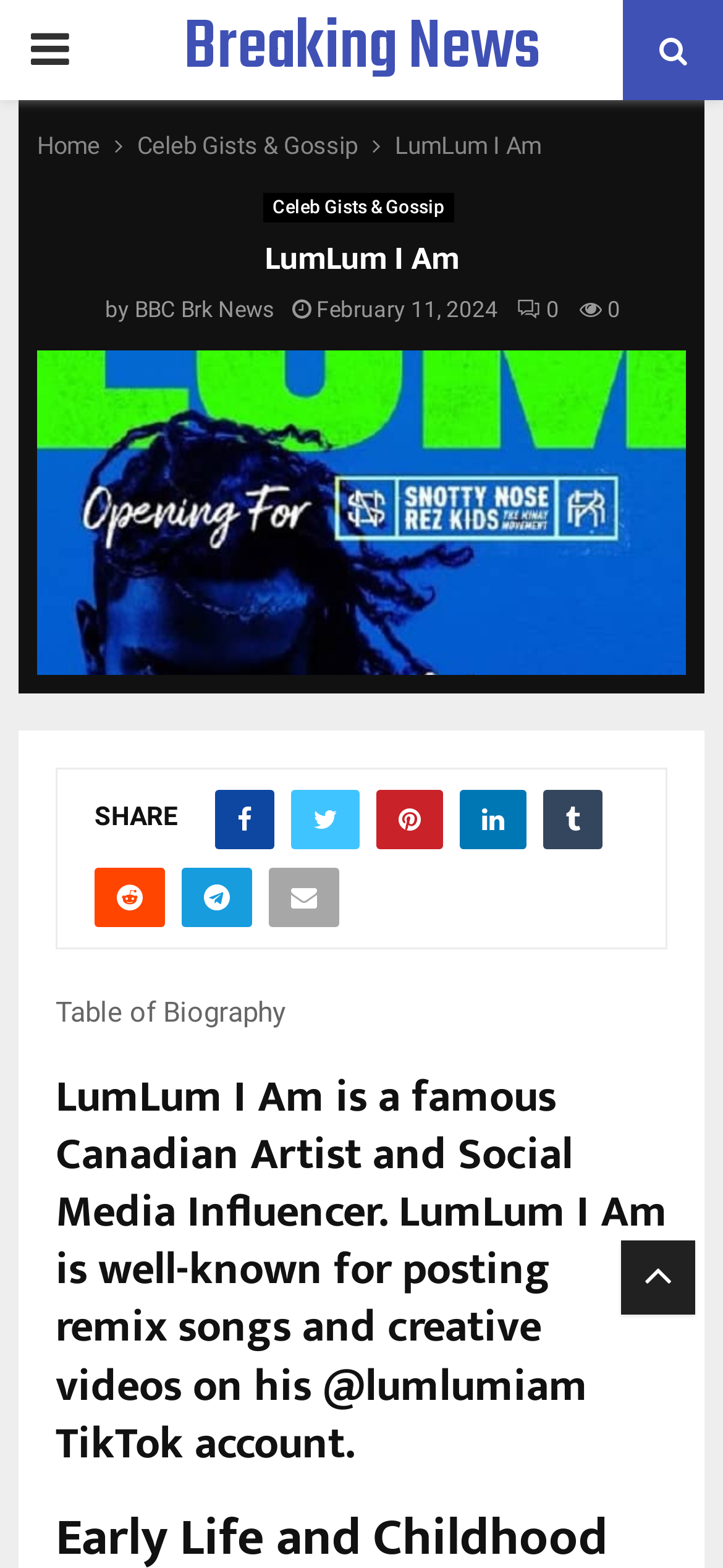What is the purpose of the image?
Can you provide a detailed and comprehensive answer to the question?

The webpage has an image element with a StaticText element 'SHARE' which suggests that the purpose of the image is to share something.